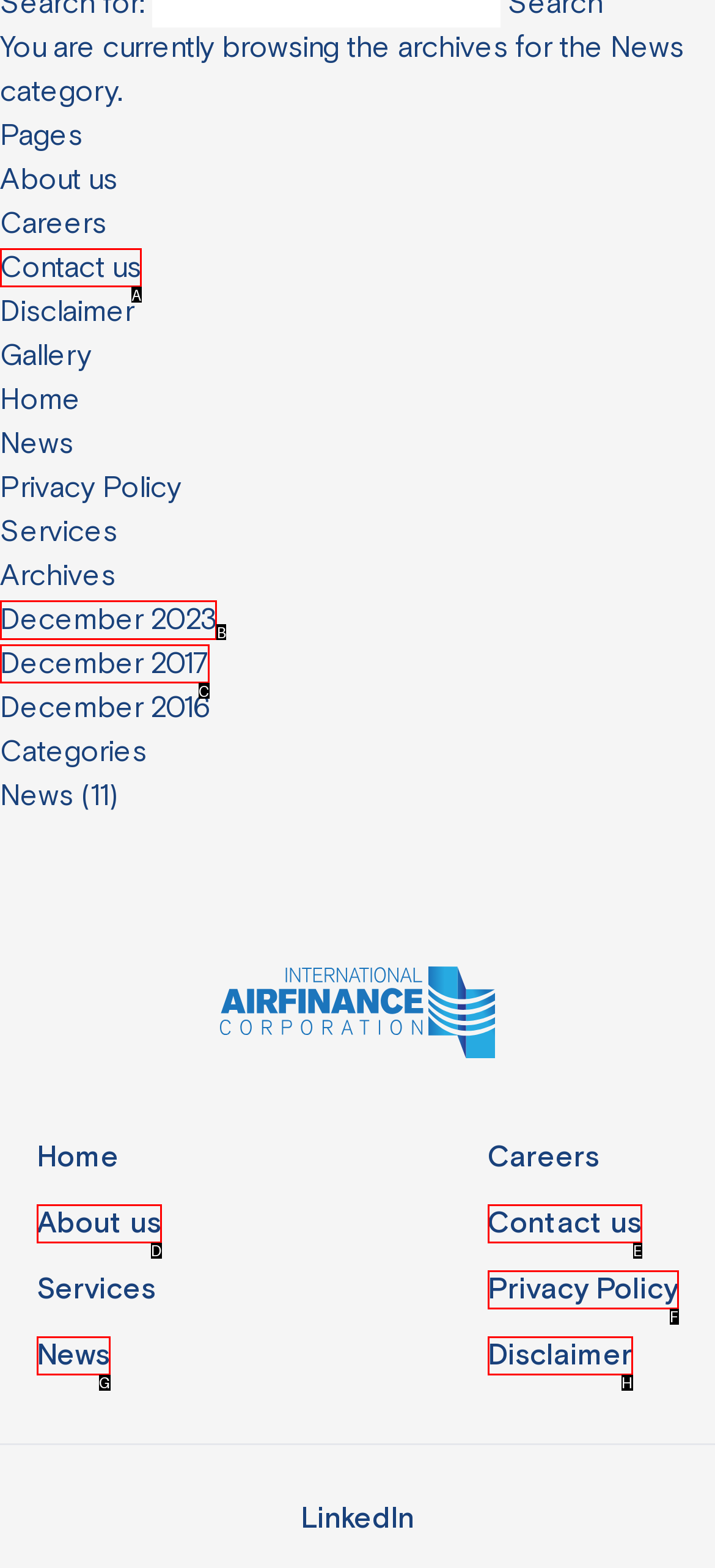Point out the correct UI element to click to carry out this instruction: view december 2023 archives
Answer with the letter of the chosen option from the provided choices directly.

B